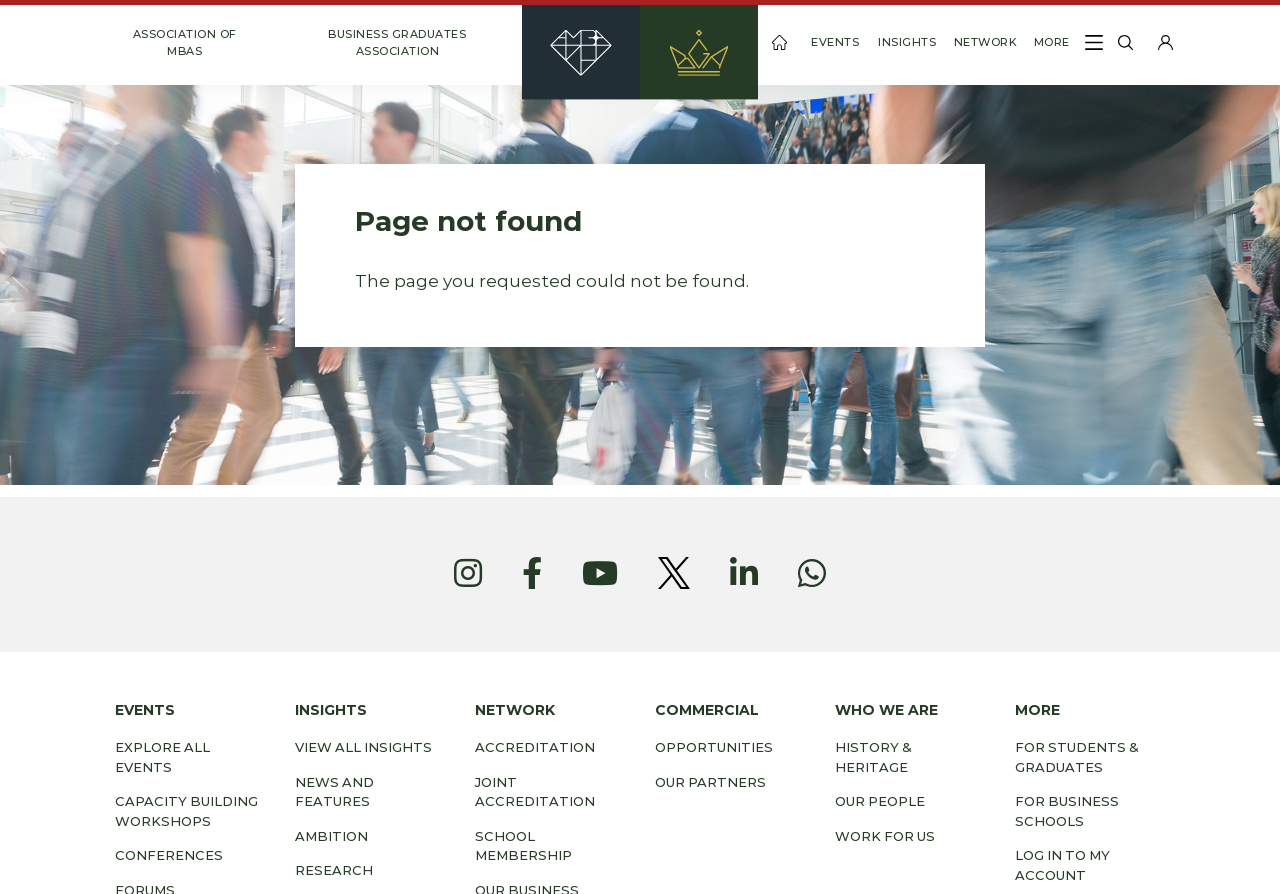How many main sections are there on the page?
Look at the image and answer the question with a single word or phrase.

5